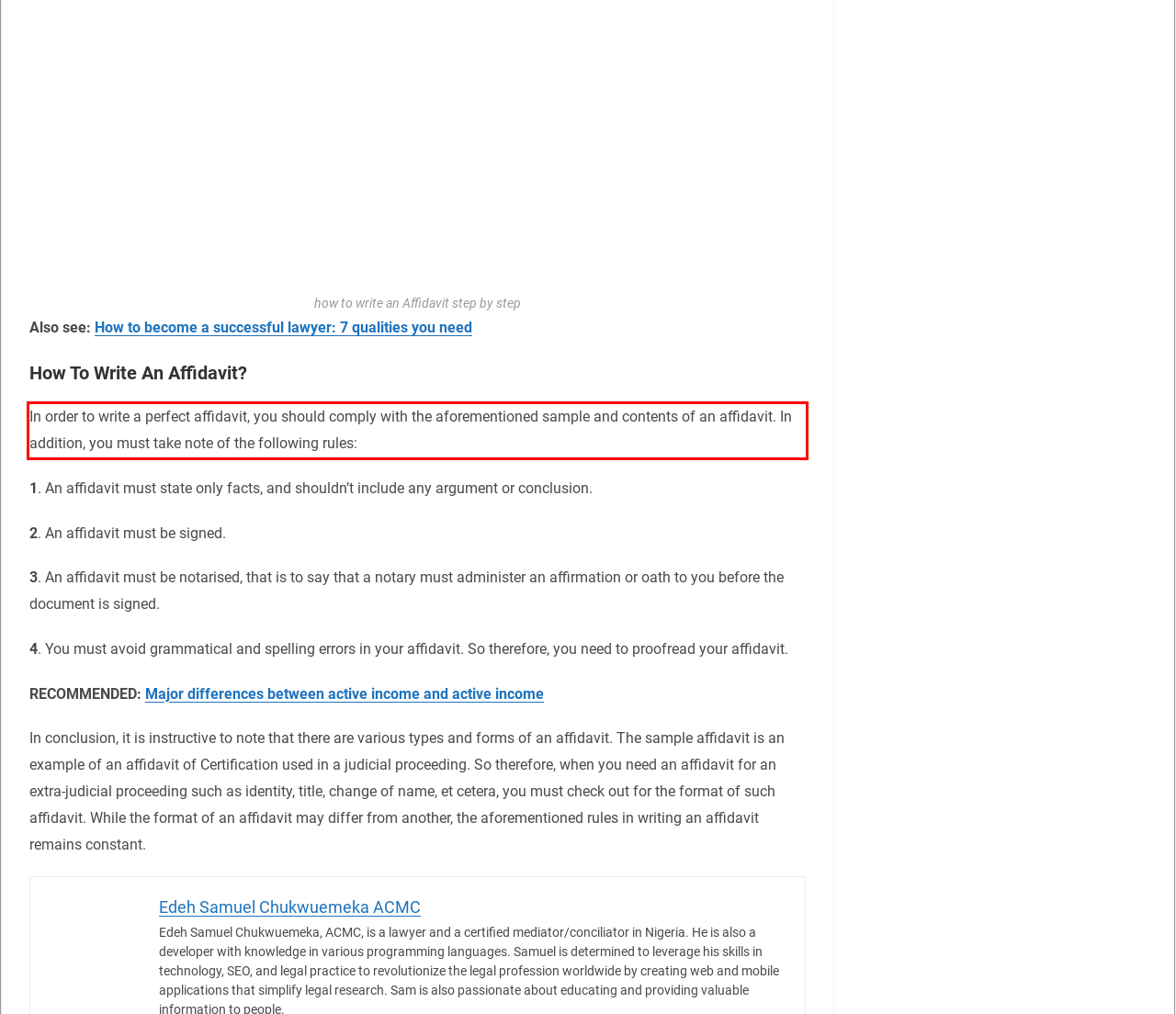Given a screenshot of a webpage containing a red rectangle bounding box, extract and provide the text content found within the red bounding box.

In order to write a perfect affidavit, you should comply with the aforementioned sample and contents of an affidavit. In addition, you must take note of the following rules: